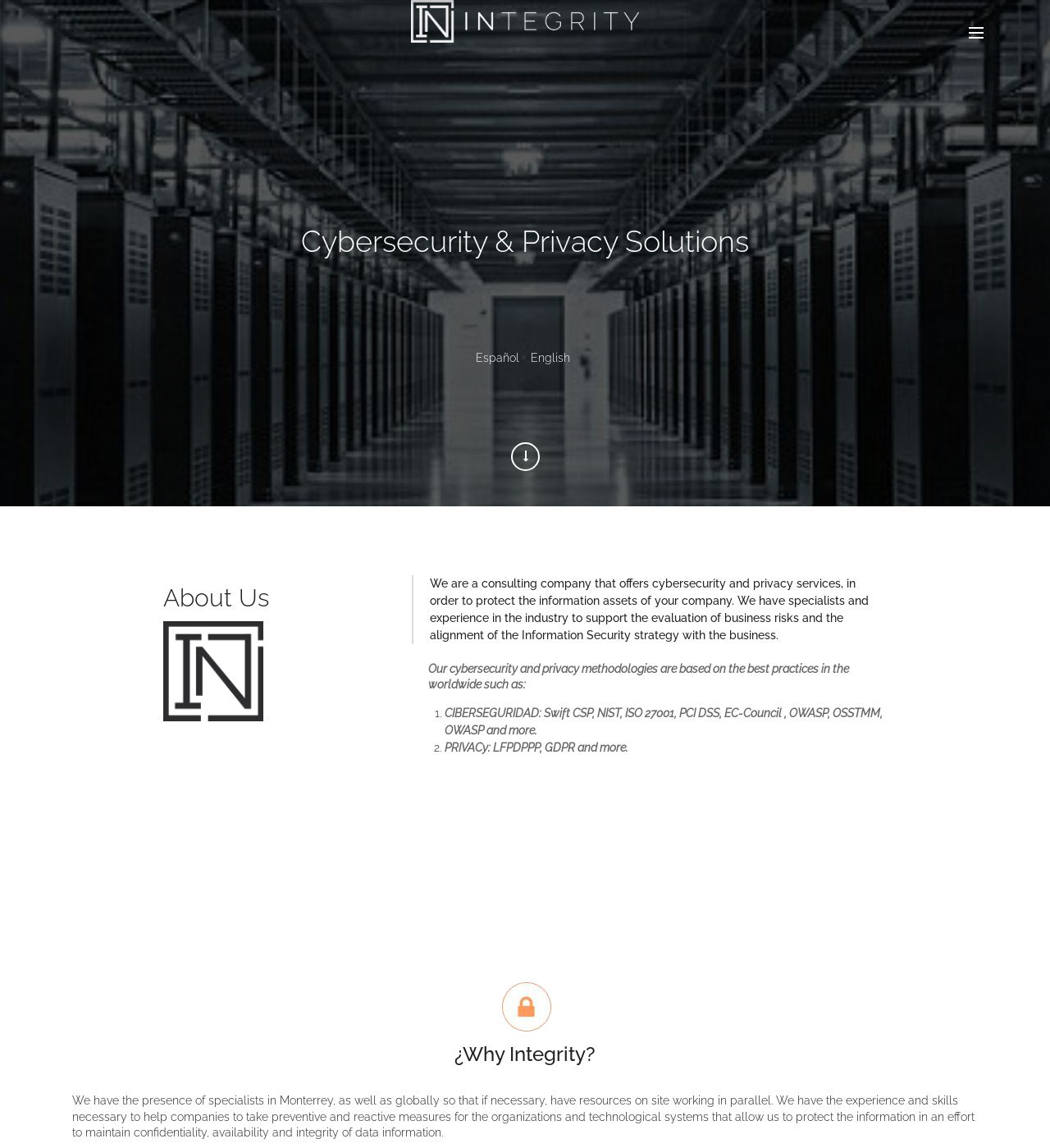Identify the bounding box coordinates for the UI element described as: "Español".

[0.453, 0.306, 0.495, 0.317]